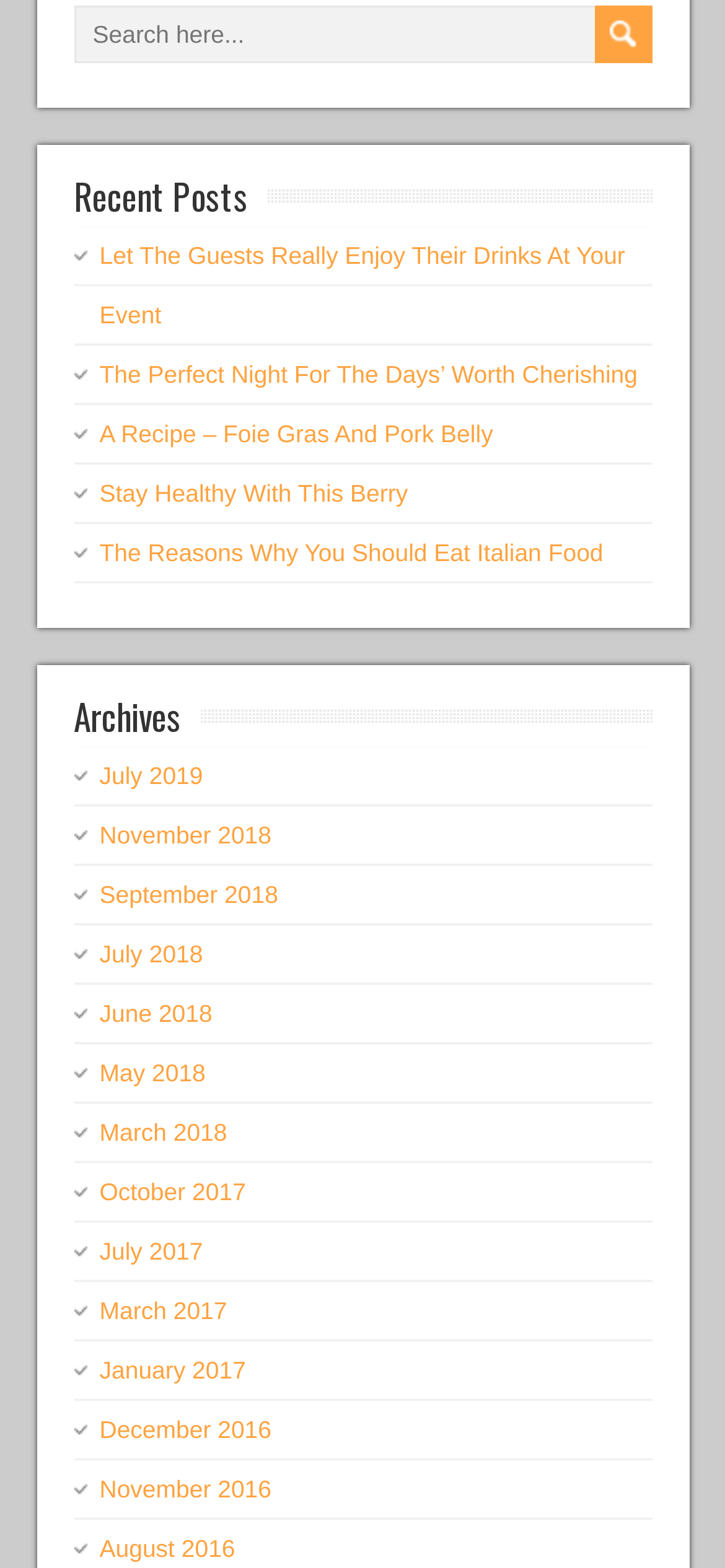Using the description "name="s" placeholder="Search here..."", locate and provide the bounding box of the UI element.

[0.101, 0.004, 0.896, 0.04]